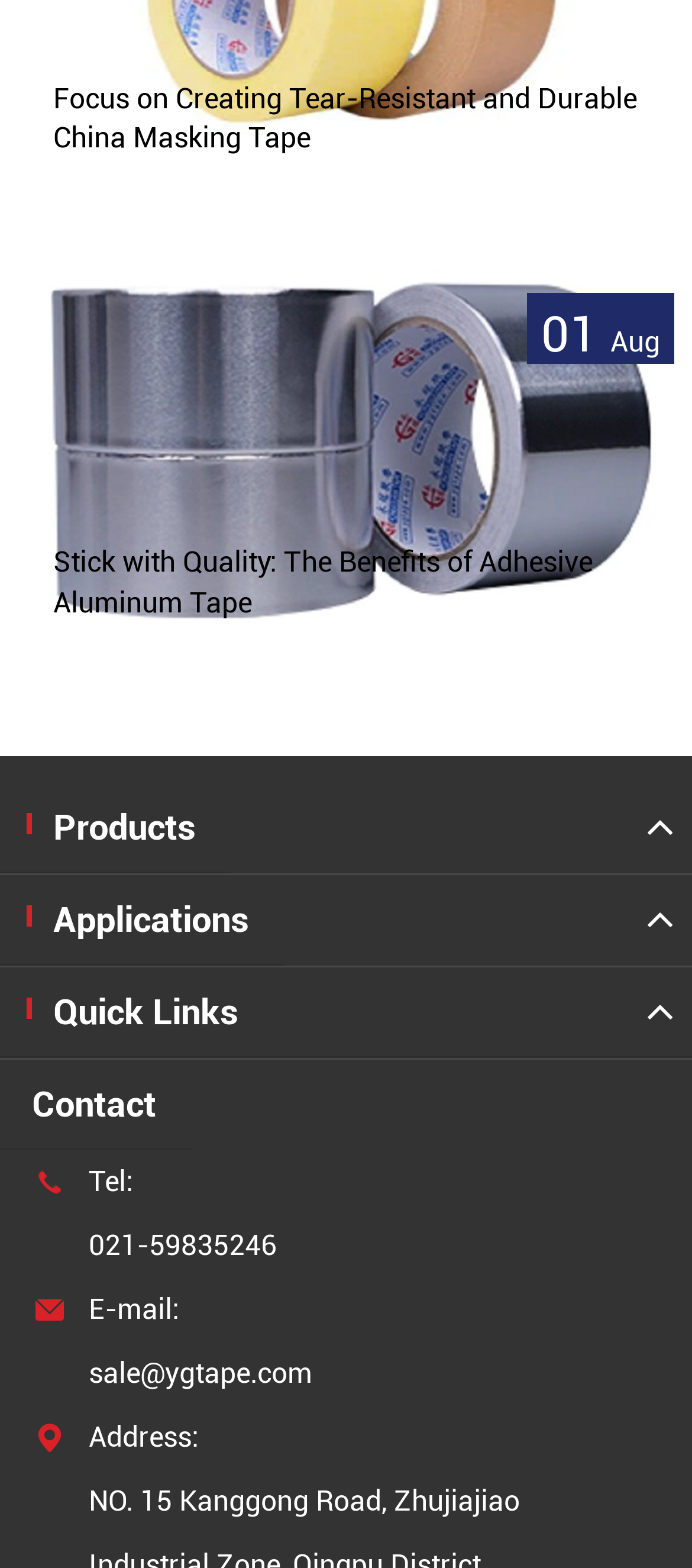Specify the bounding box coordinates of the element's area that should be clicked to execute the given instruction: "Browse products". The coordinates should be four float numbers between 0 and 1, i.e., [left, top, right, bottom].

[0.0, 0.499, 0.333, 0.557]